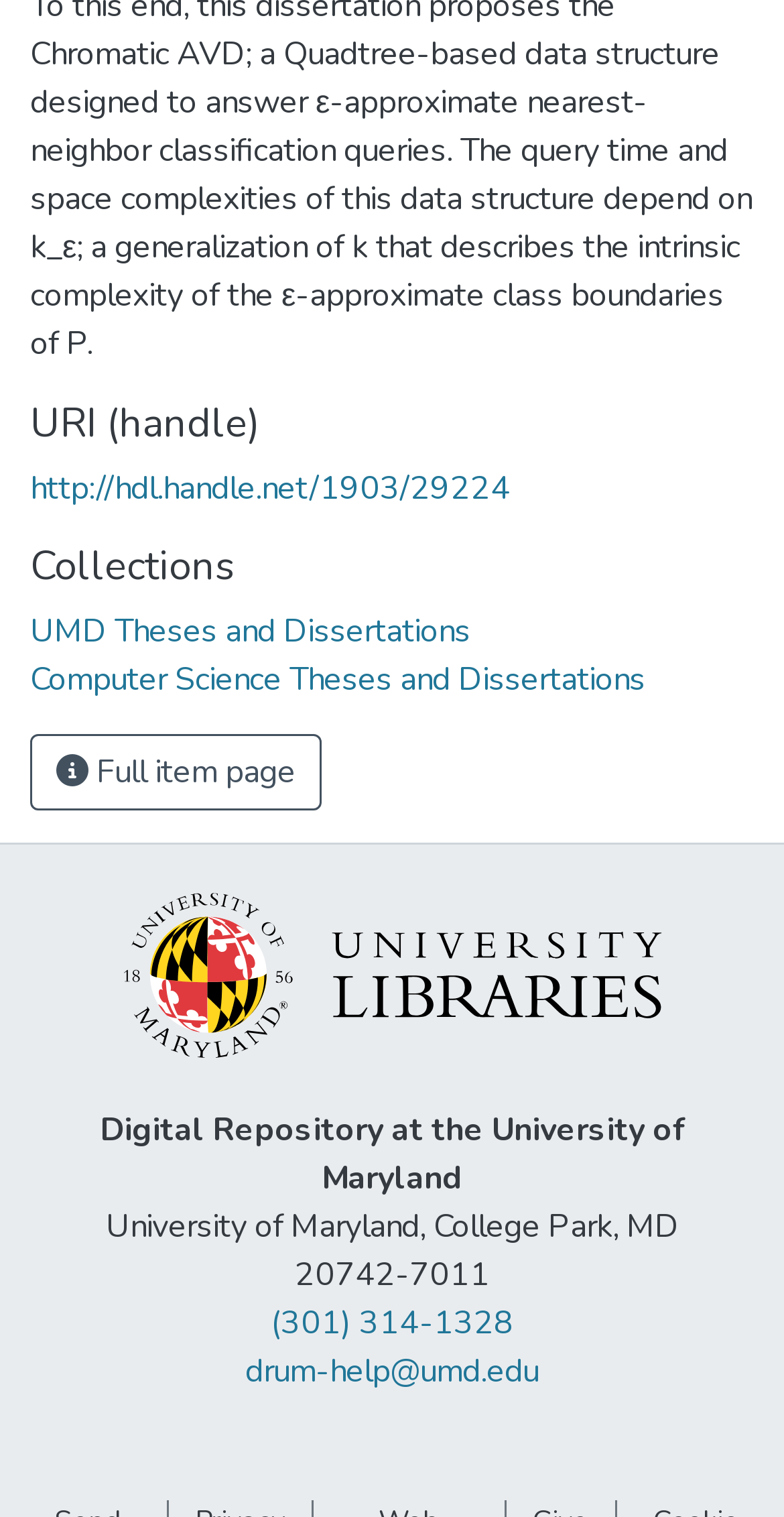What is the email address of the repository?
Look at the image and construct a detailed response to the question.

I found the answer by looking at the link element 'drum-help@umd.edu' which is likely to be a contact email address. The element is located near the bottom of the webpage, which is a common location for contact information.